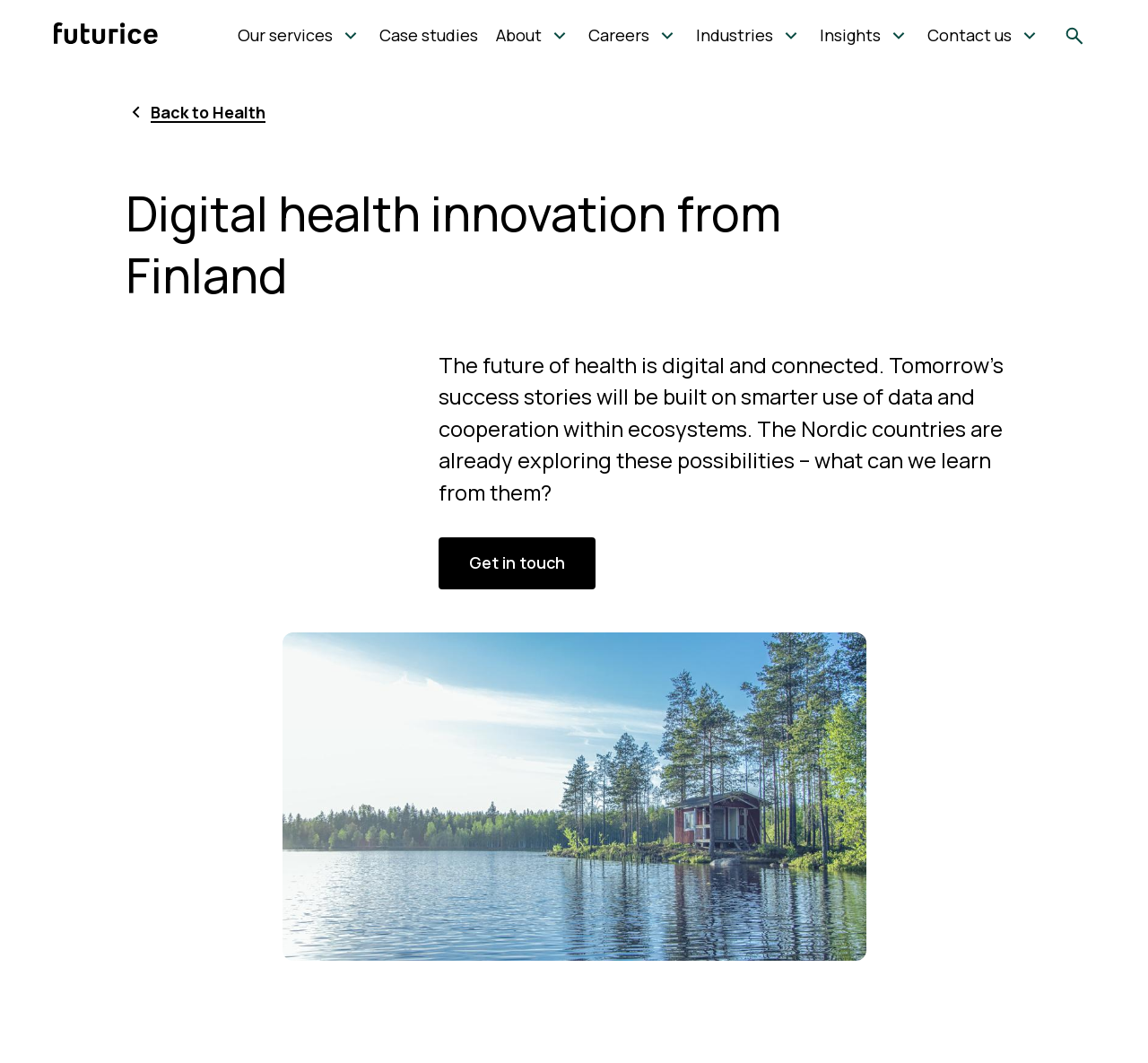Please identify the bounding box coordinates for the region that you need to click to follow this instruction: "Go to home page".

[0.047, 0.021, 0.204, 0.046]